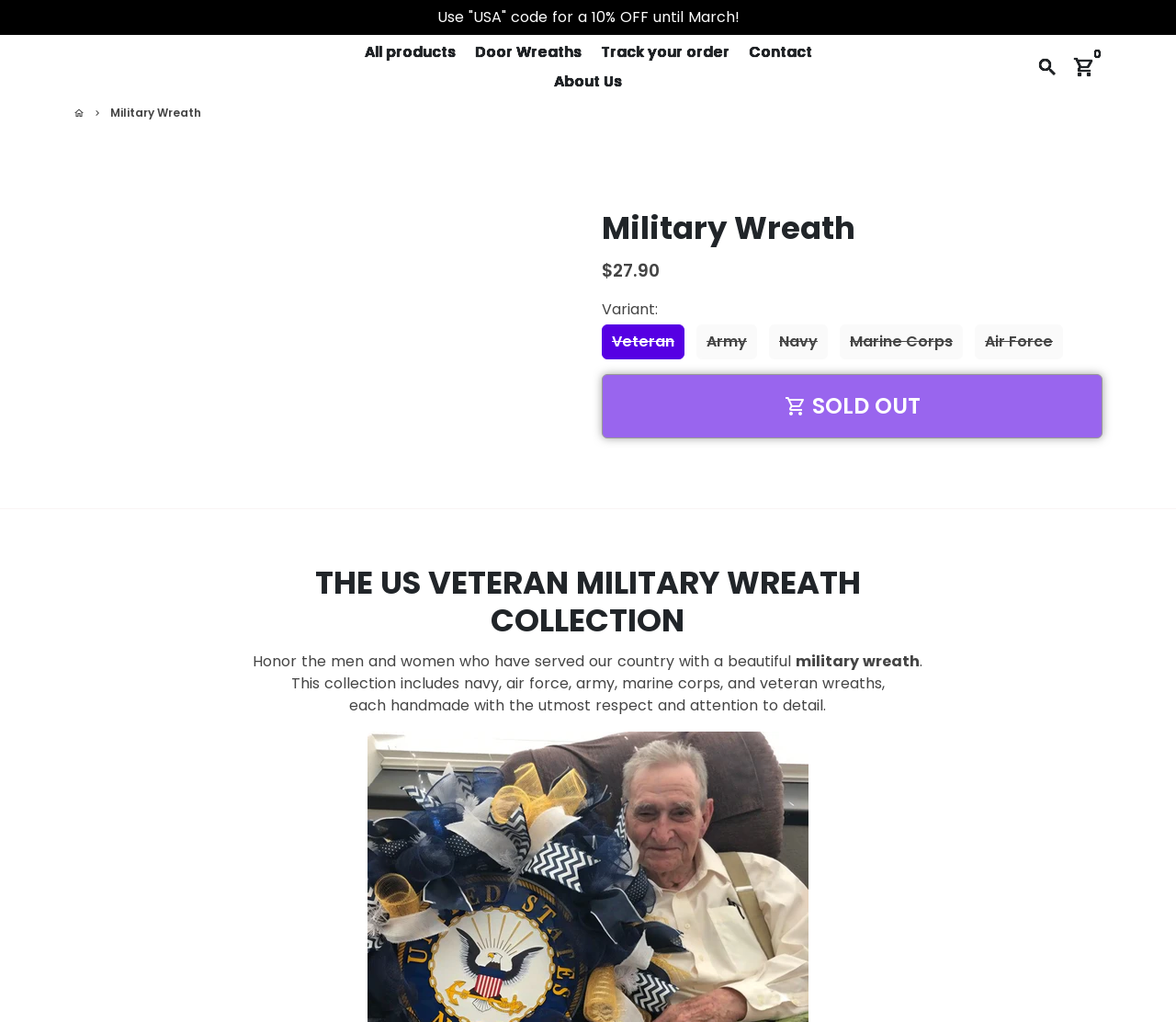What is the price of the regular product?
Based on the image, answer the question in a detailed manner.

I found the price information in the section where the product details are listed. The text 'Regular price' is followed by the price '$27.90', which indicates the regular price of the product.